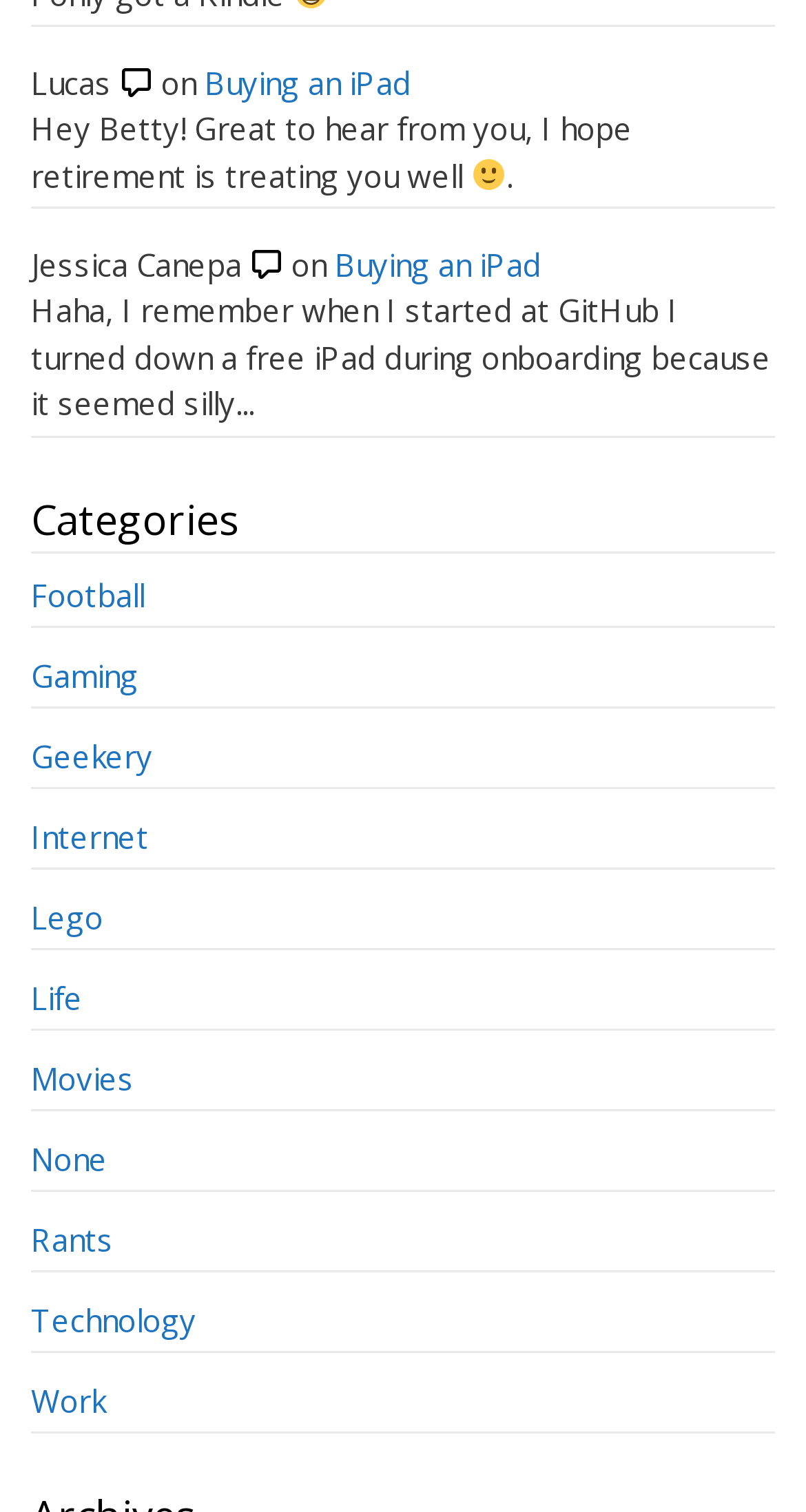For the following element description, predict the bounding box coordinates in the format (top-left x, top-left y, bottom-right x, bottom-right y). All values should be floating point numbers between 0 and 1. Description: Buying an iPad

[0.415, 0.161, 0.672, 0.188]